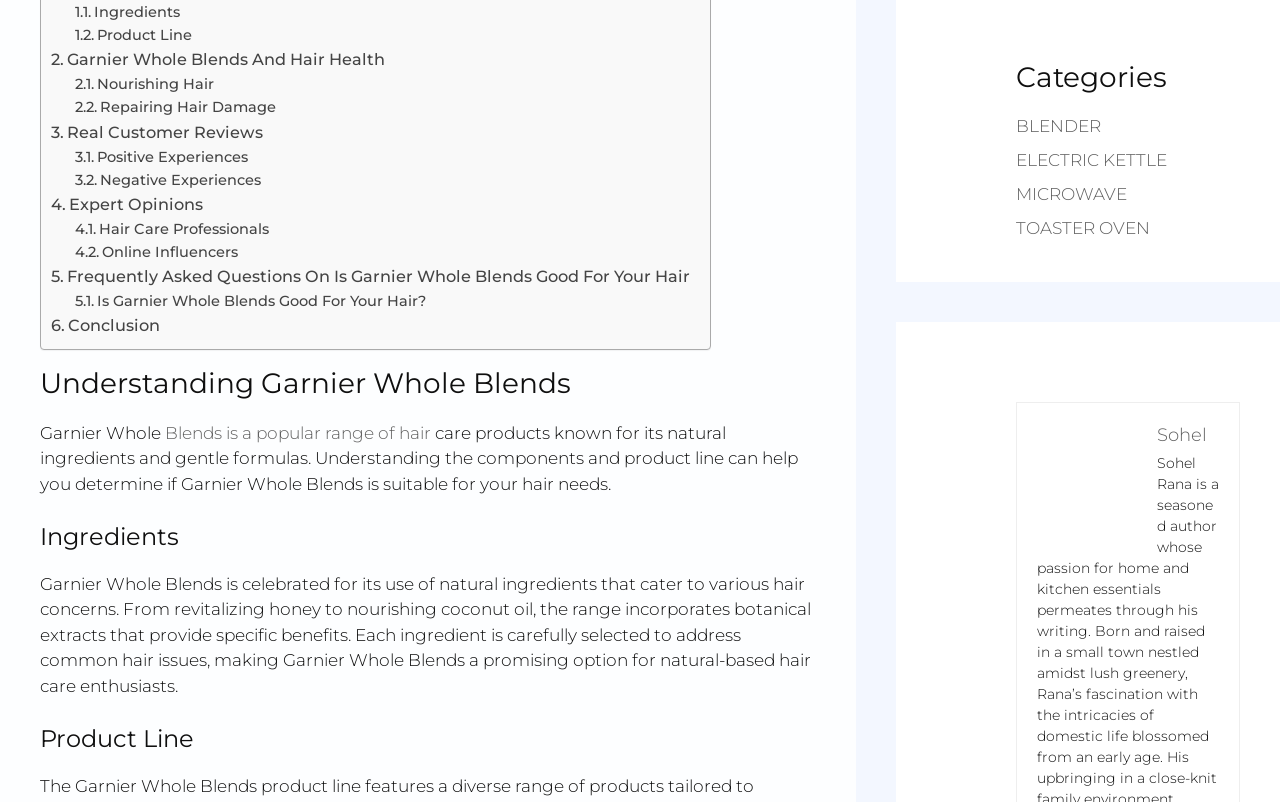Please find the bounding box coordinates for the clickable element needed to perform this instruction: "Click on 'BLENDER'".

[0.794, 0.145, 0.86, 0.17]